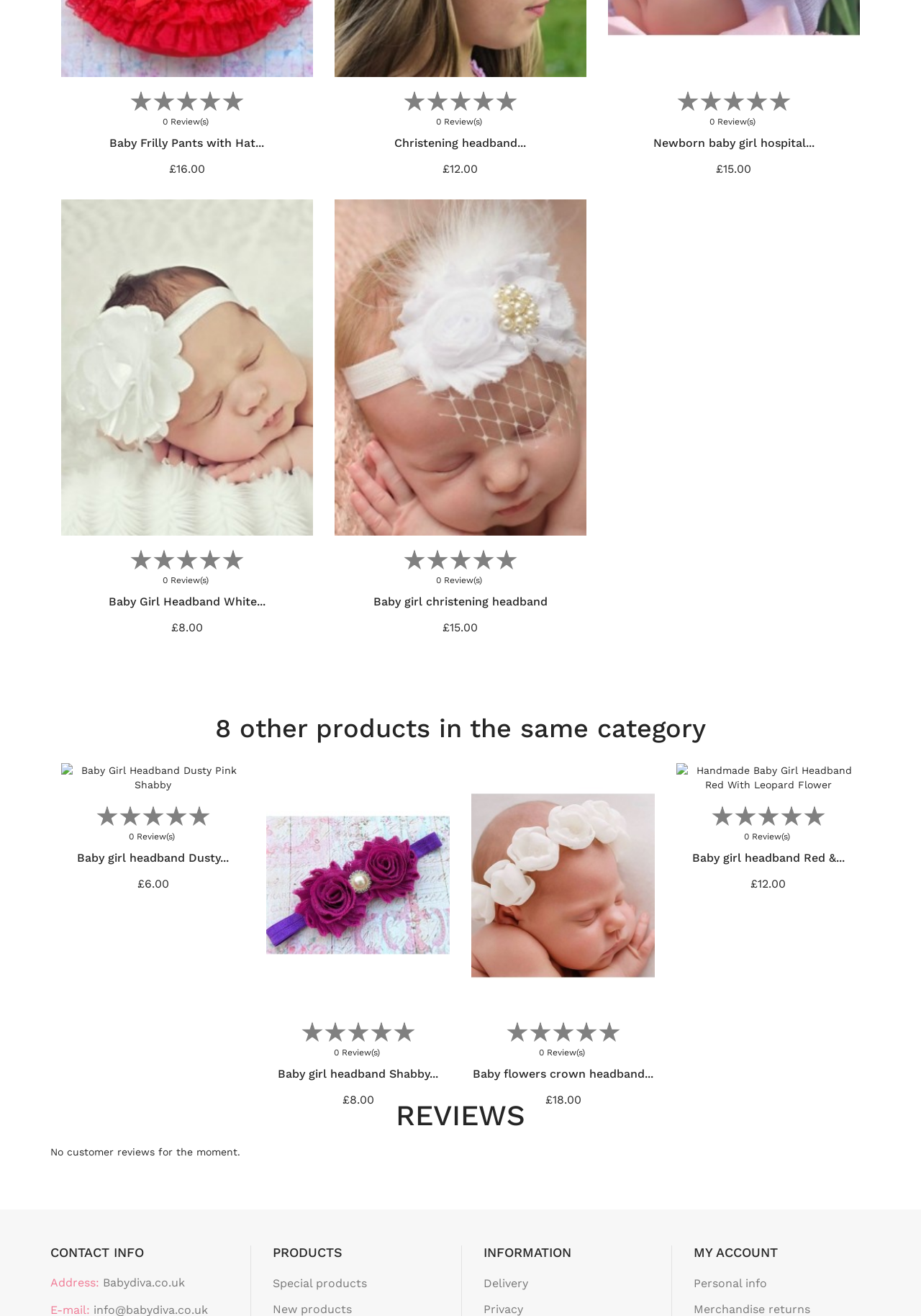Determine the bounding box coordinates of the region to click in order to accomplish the following instruction: "Check the price of 'Newborn baby girl hospital'". Provide the coordinates as four float numbers between 0 and 1, specifically [left, top, right, bottom].

[0.778, 0.123, 0.807, 0.133]